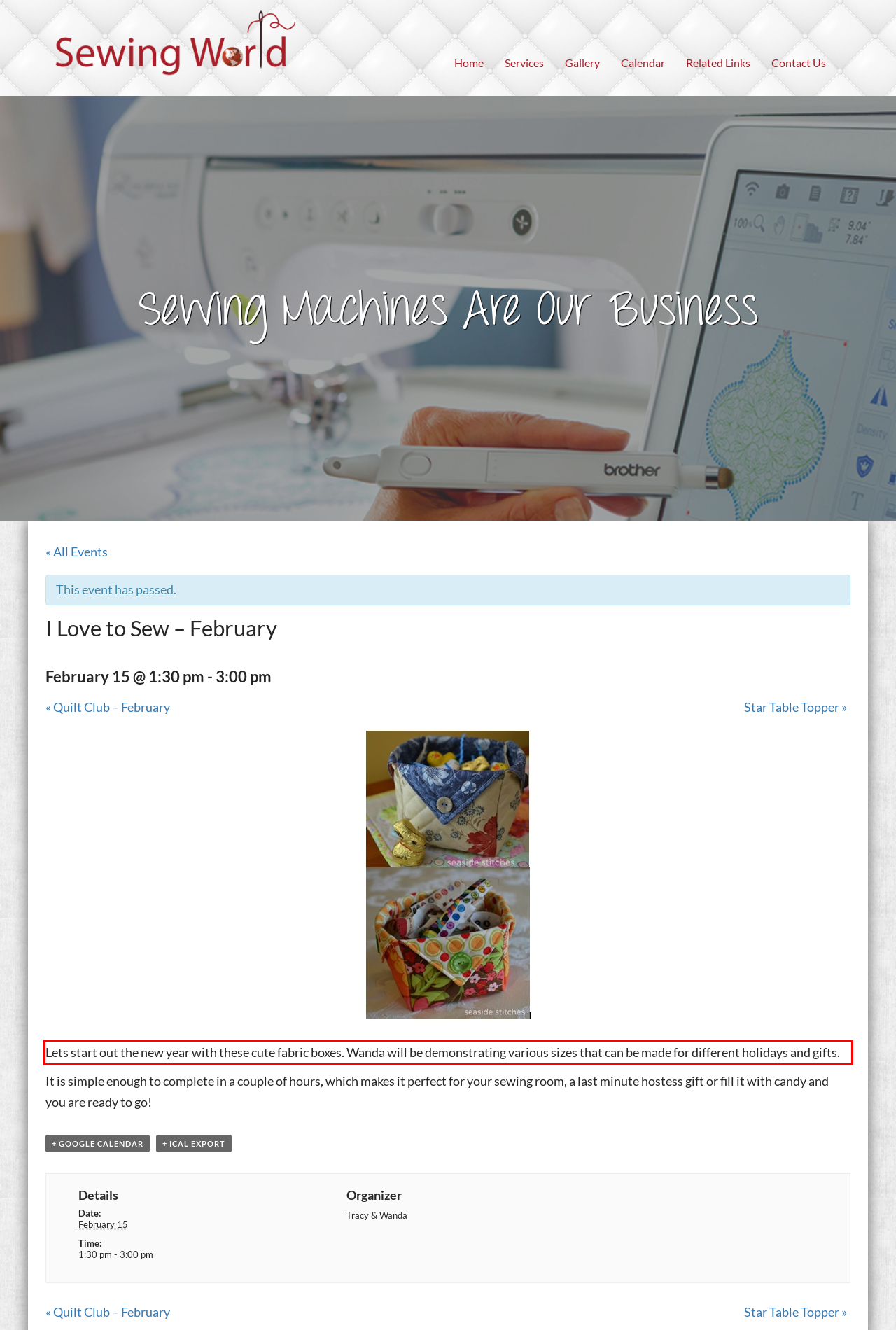You have a screenshot with a red rectangle around a UI element. Recognize and extract the text within this red bounding box using OCR.

Lets start out the new year with these cute fabric boxes. Wanda will be demonstrating various sizes that can be made for different holidays and gifts.